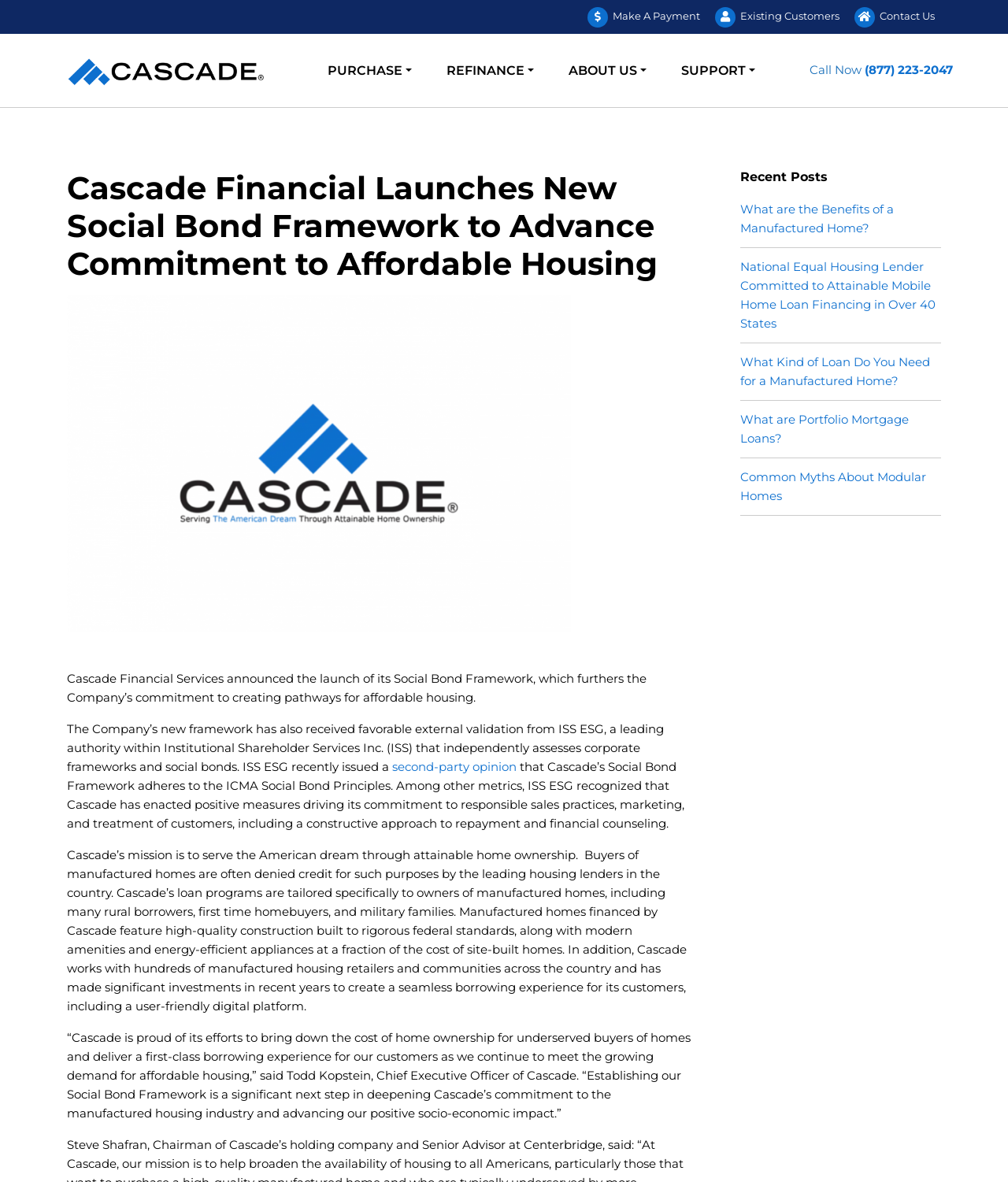Please specify the bounding box coordinates of the clickable section necessary to execute the following command: "Read next post".

None